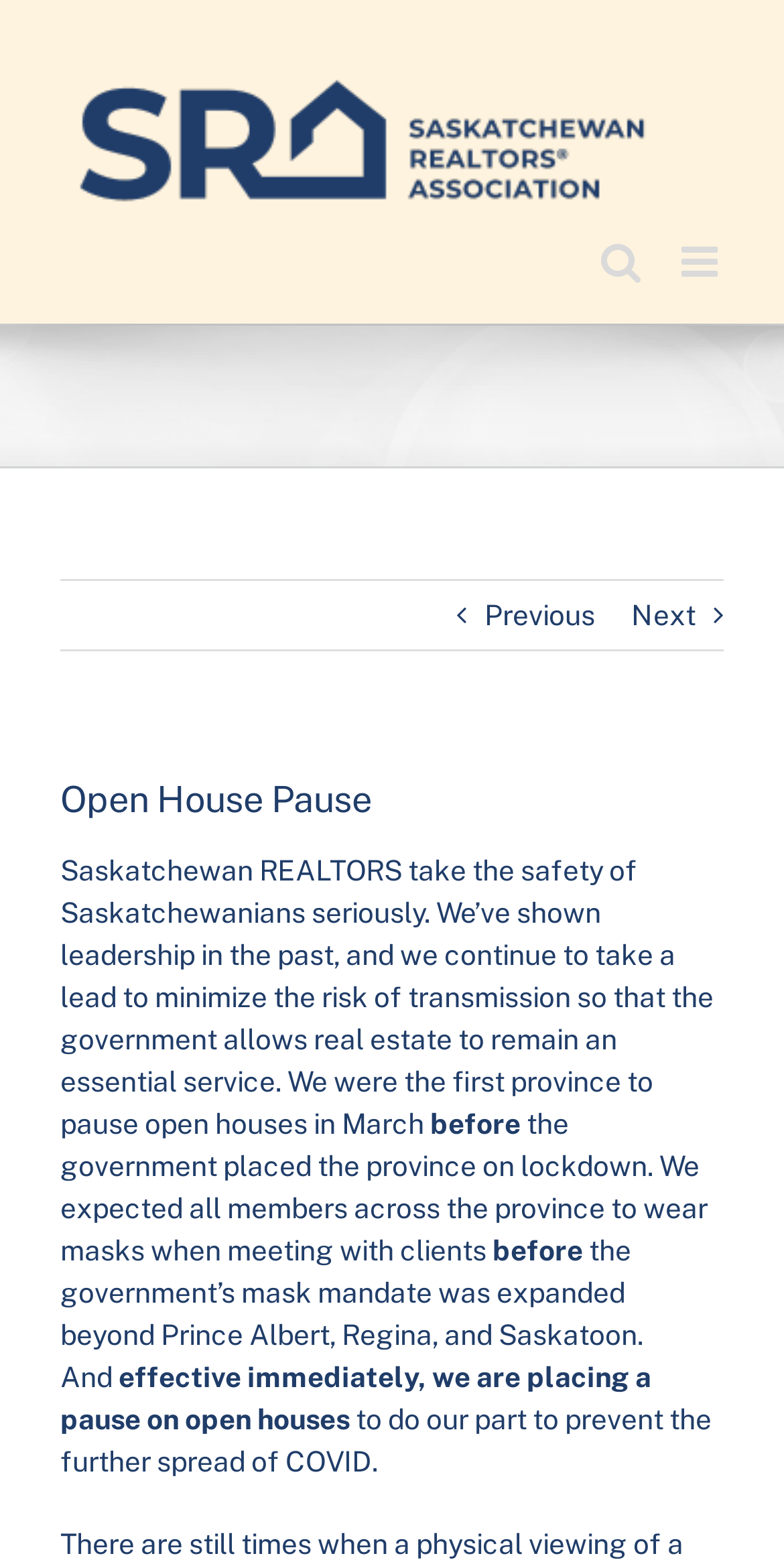What is the purpose of the toggle mobile menu link?
Please give a detailed and elaborate answer to the question based on the image.

I inferred the purpose of the toggle mobile menu link by looking at its text content and its position on the webpage. The text content is 'Toggle mobile menu', which suggests that it is used to open or close the mobile menu. Its position on the top right of the webpage also supports this inference.